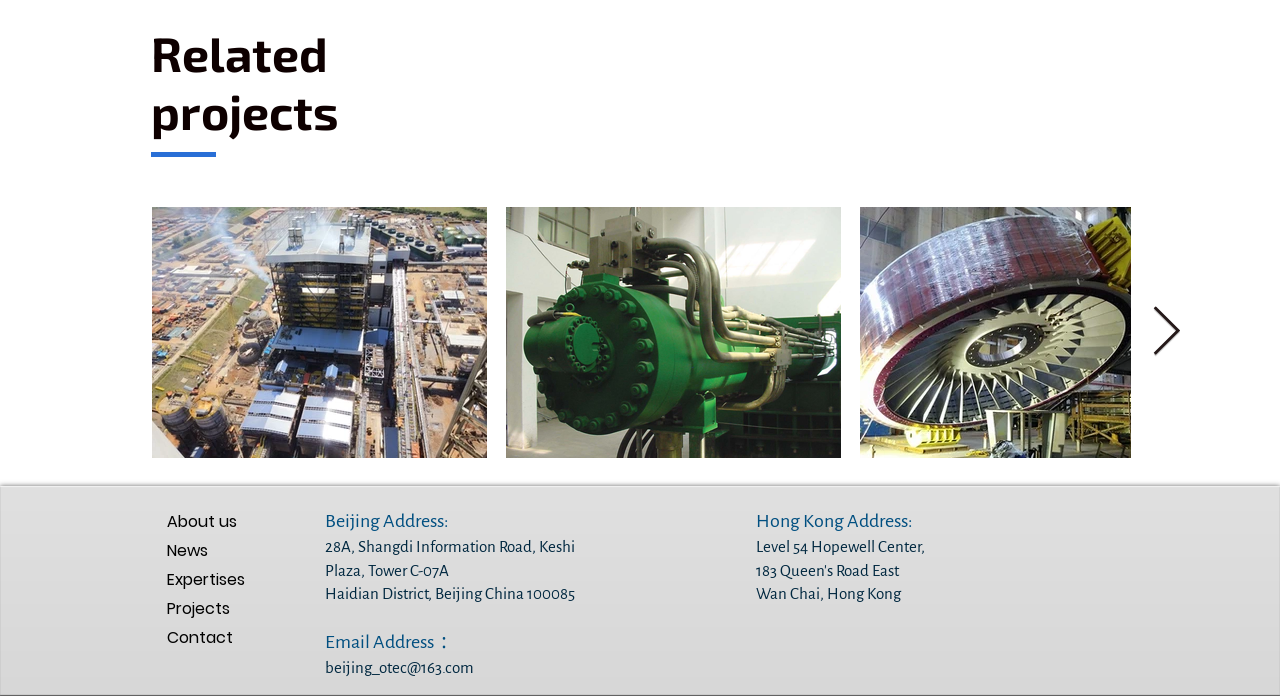Based on the element description: "About us", identify the bounding box coordinates for this UI element. The coordinates must be four float numbers between 0 and 1, listed as [left, top, right, bottom].

[0.13, 0.728, 0.229, 0.77]